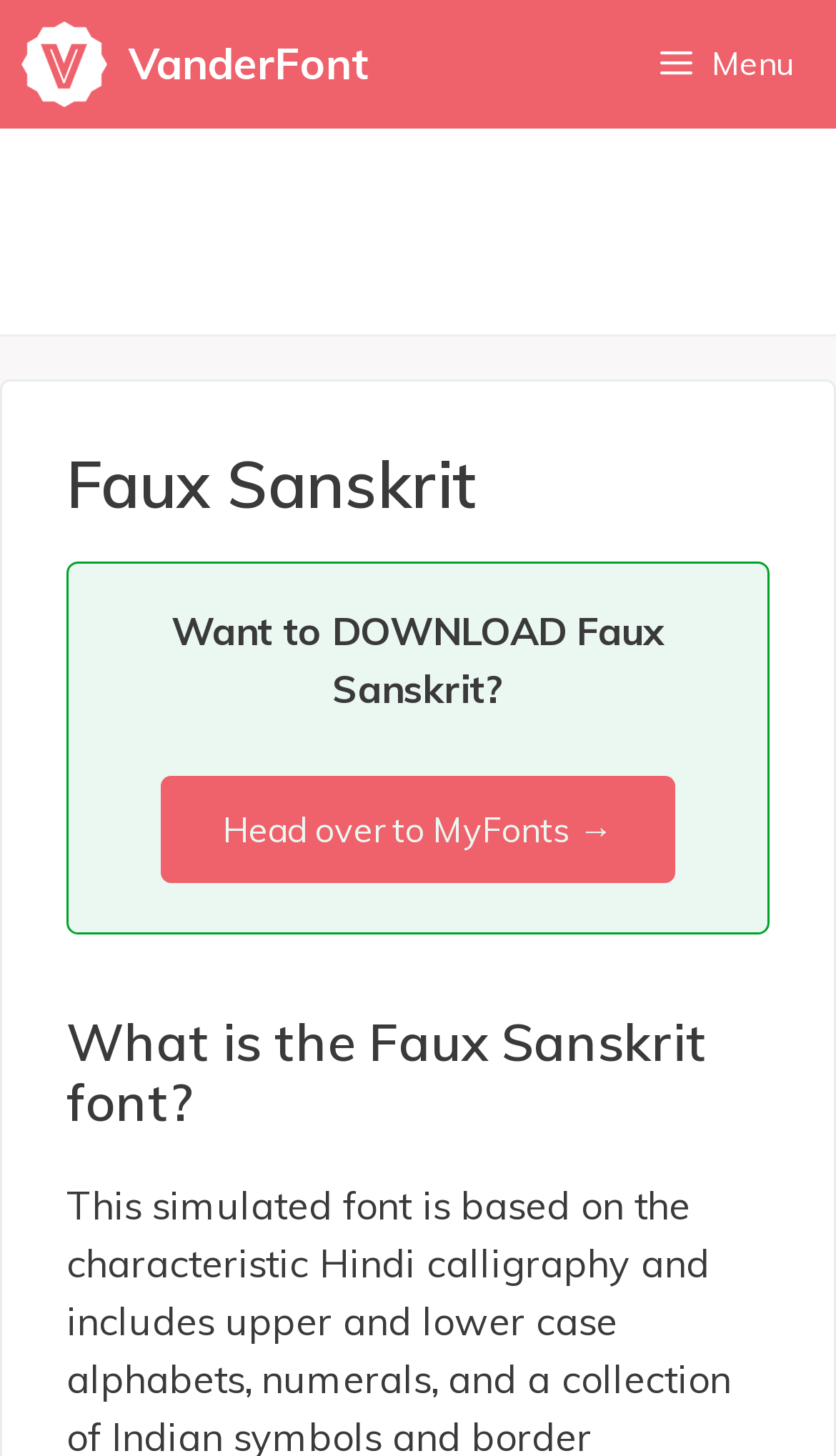What is the question being asked in the static text?
Based on the image, provide a one-word or brief-phrase response.

Want to DOWNLOAD Faux Sanskrit?